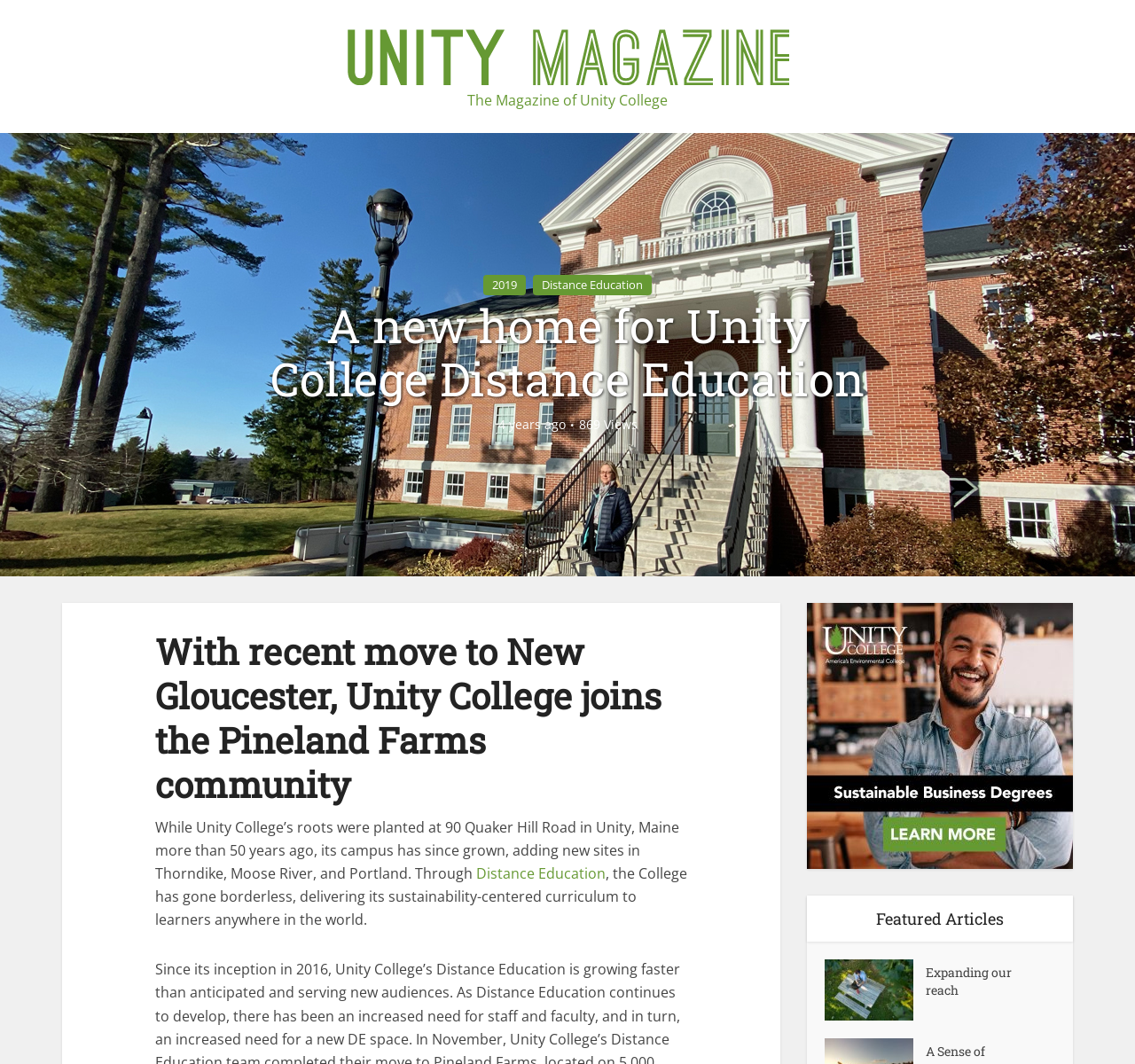Provide the bounding box coordinates of the UI element this sentence describes: "2019".

[0.426, 0.258, 0.463, 0.278]